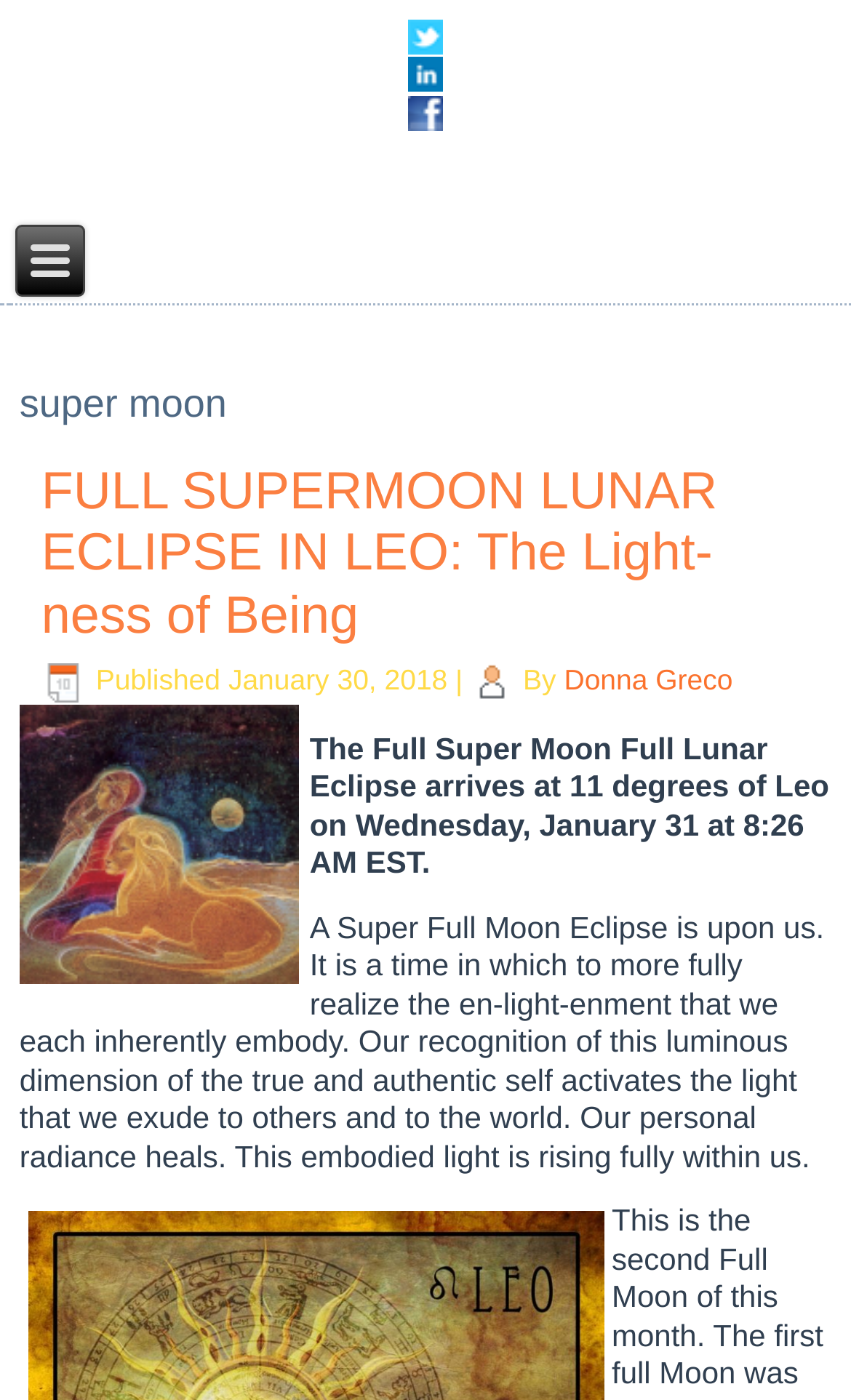Respond to the following question with a brief word or phrase:
What is the purpose of recognizing one's true self?

To activate inner light